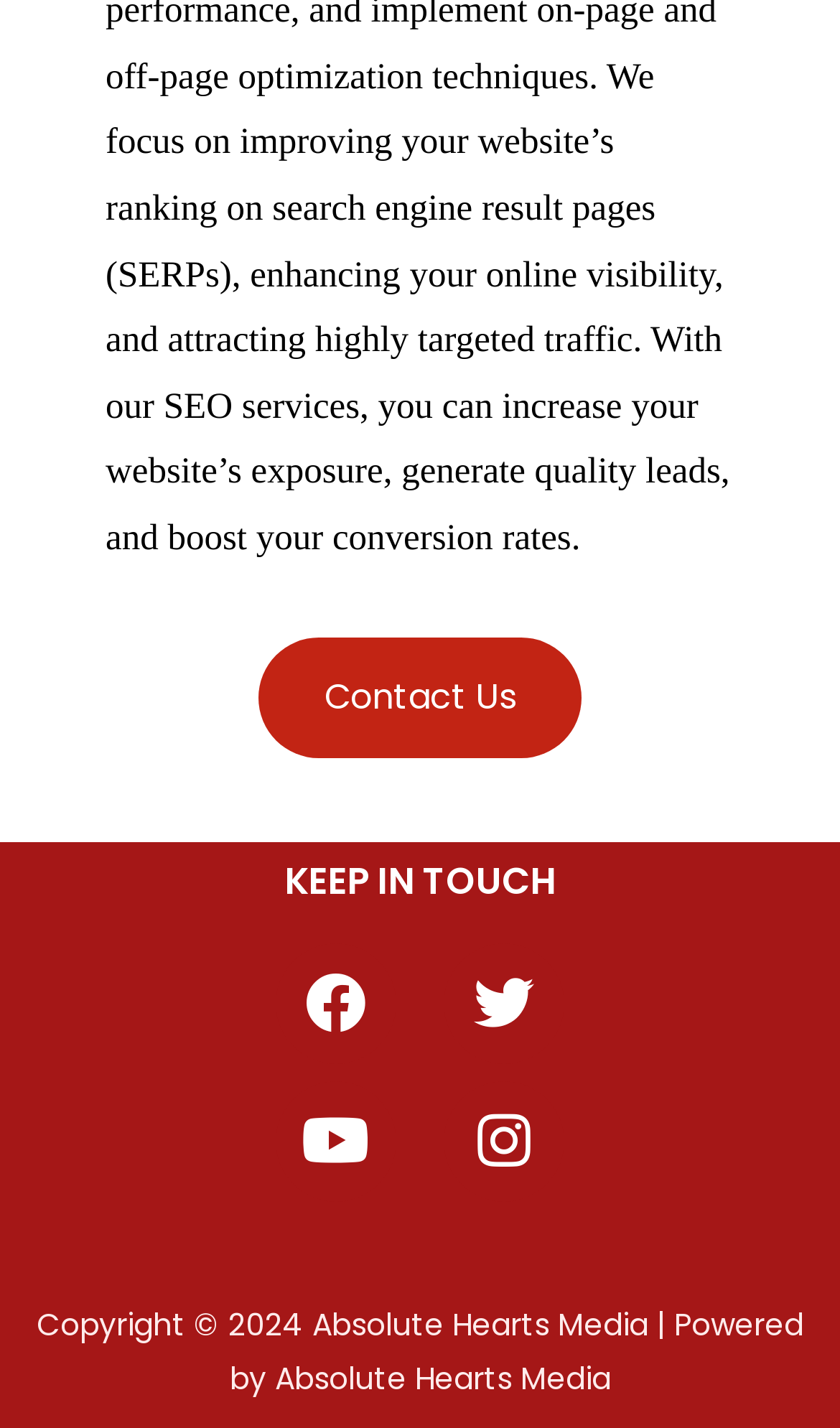Please specify the bounding box coordinates in the format (top-left x, top-left y, bottom-right x, bottom-right y), with all values as floating point numbers between 0 and 1. Identify the bounding box of the UI element described by: Contact Us

[0.308, 0.446, 0.692, 0.53]